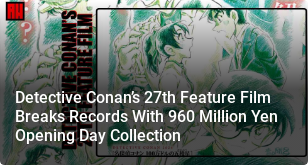How much did the film collect on its opening day?
Answer with a single word or short phrase according to what you see in the image.

960 million yen